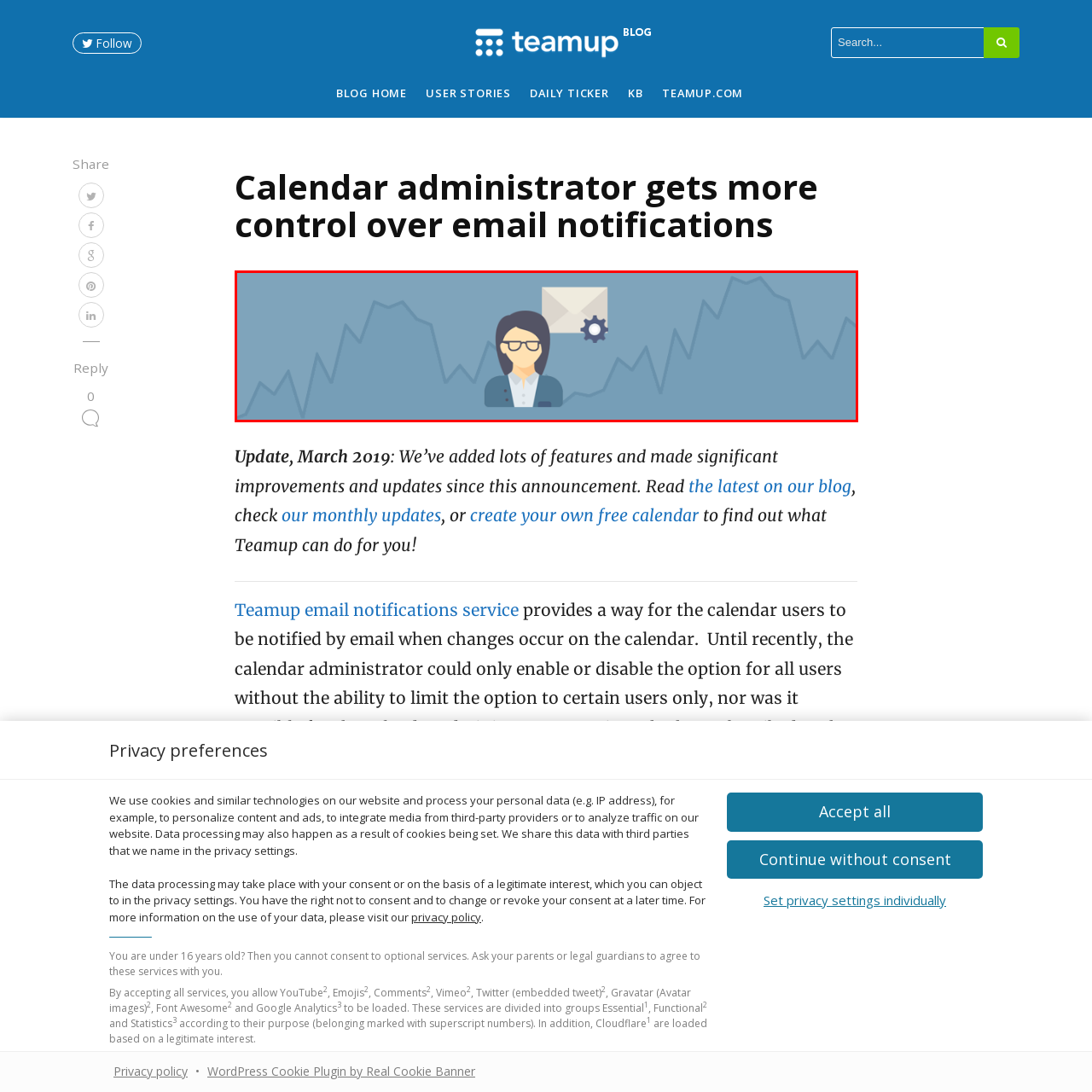Analyze the image surrounded by the red outline and answer the ensuing question with as much detail as possible based on the image:
What is the gear icon representing?

The gear icon in the image is accompanied by a mail envelope, which together signify the administrative control over notification settings, implying that the character has the ability to manage and customize email notifications.